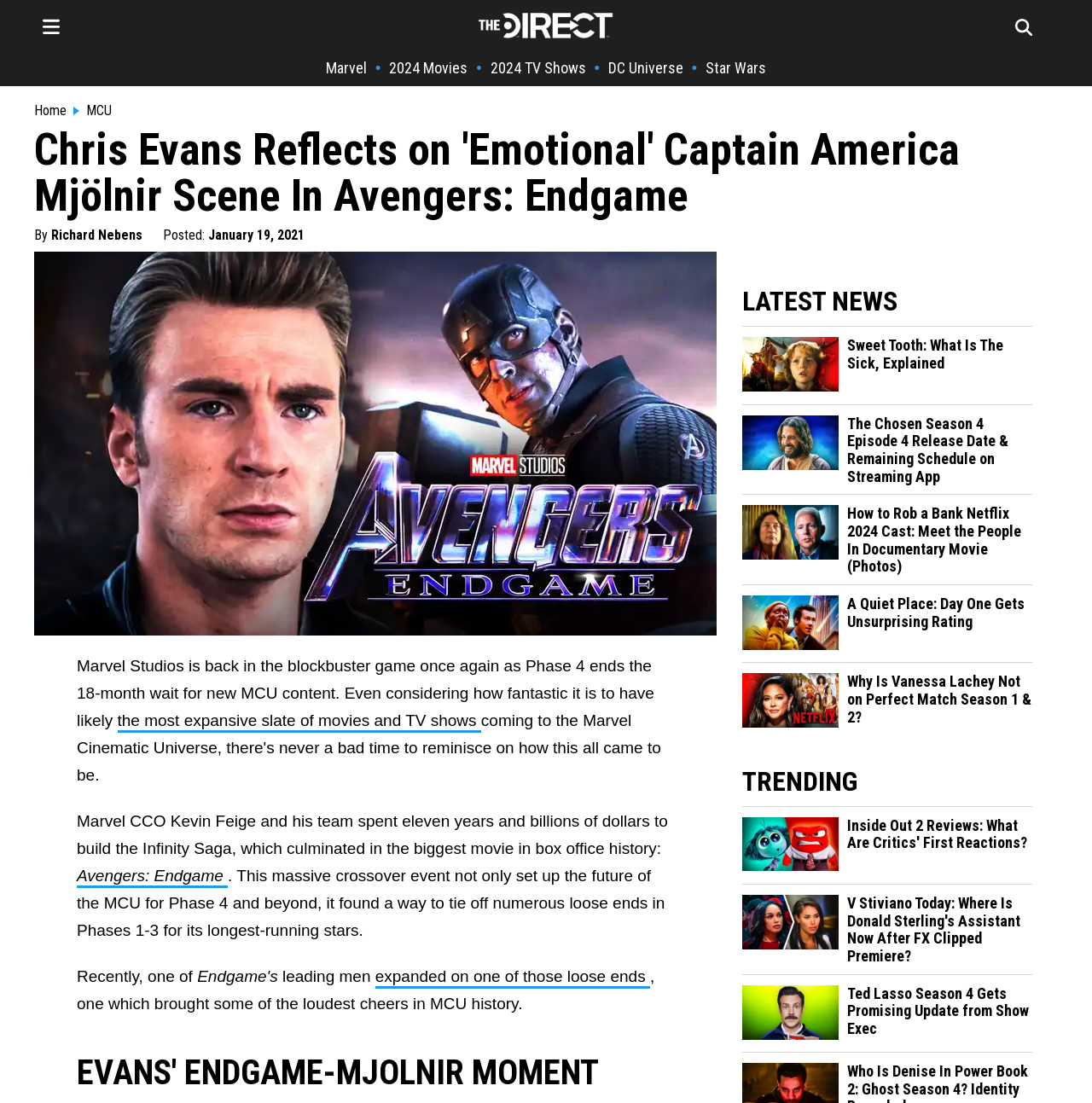Analyze the image and deliver a detailed answer to the question: What are the categories listed at the top of the webpage?

I determined the answer by looking at the links at the top of the webpage, which include 'Marvel', '2024 Movies', '2024 TV Shows', 'DC Universe', and 'Star Wars'.